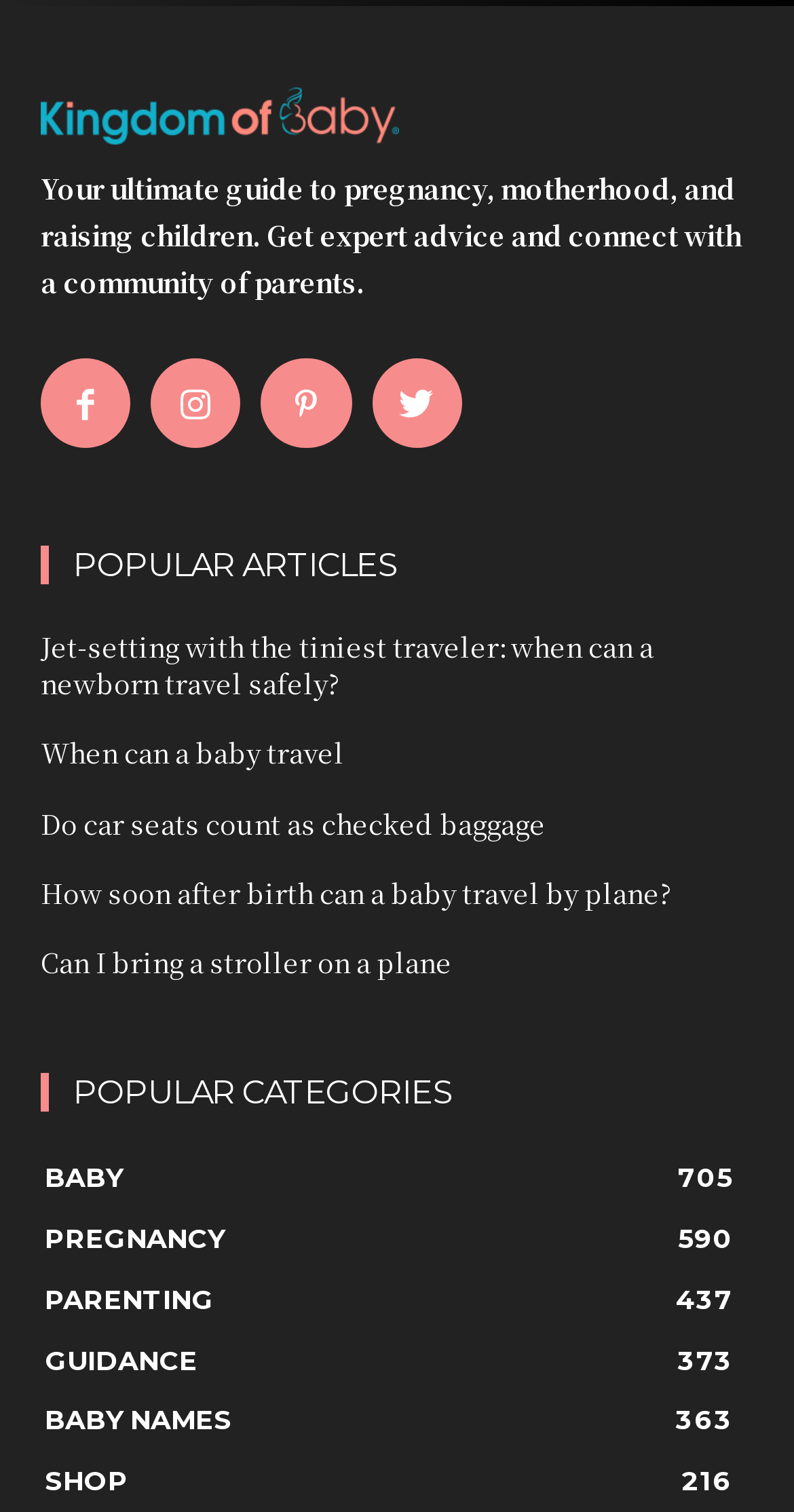Find and provide the bounding box coordinates for the UI element described here: "When can a baby travel". The coordinates should be given as four float numbers between 0 and 1: [left, top, right, bottom].

[0.051, 0.485, 0.433, 0.511]